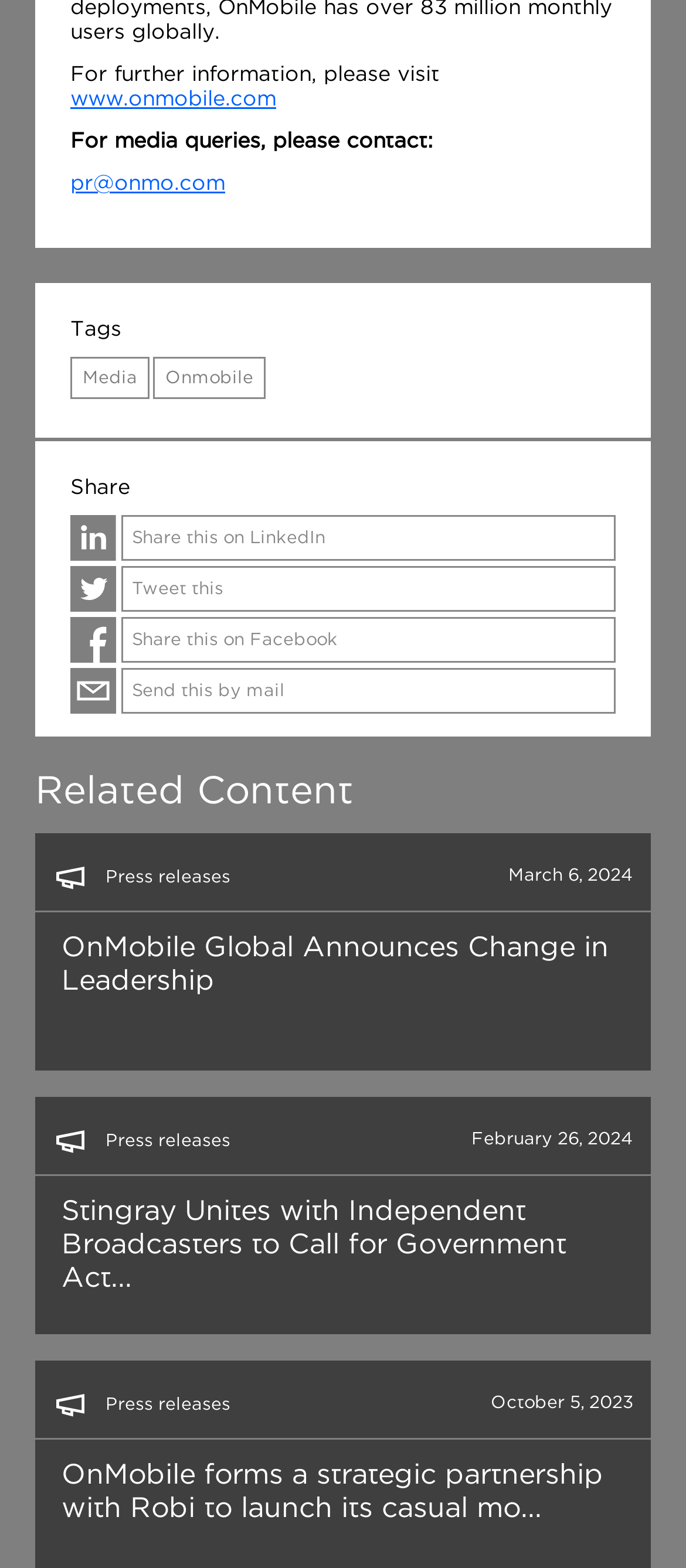Please identify the bounding box coordinates of the clickable area that will fulfill the following instruction: "Visit Onmobile website". The coordinates should be in the format of four float numbers between 0 and 1, i.e., [left, top, right, bottom].

[0.103, 0.055, 0.403, 0.07]